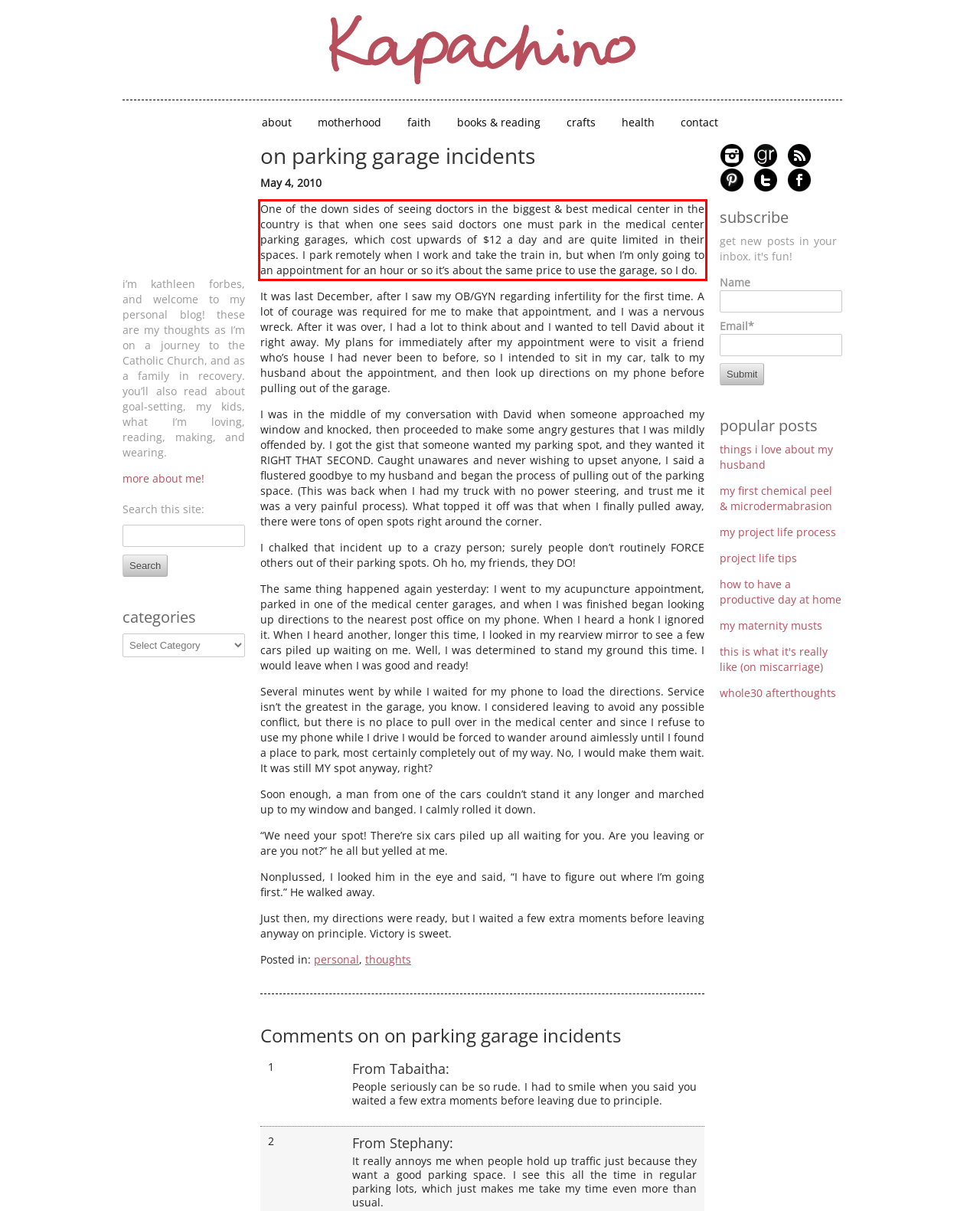Please identify the text within the red rectangular bounding box in the provided webpage screenshot.

One of the down sides of seeing doctors in the biggest & best medical center in the country is that when one sees said doctors one must park in the medical center parking garages, which cost upwards of $12 a day and are quite limited in their spaces. I park remotely when I work and take the train in, but when I’m only going to an appointment for an hour or so it’s about the same price to use the garage, so I do.